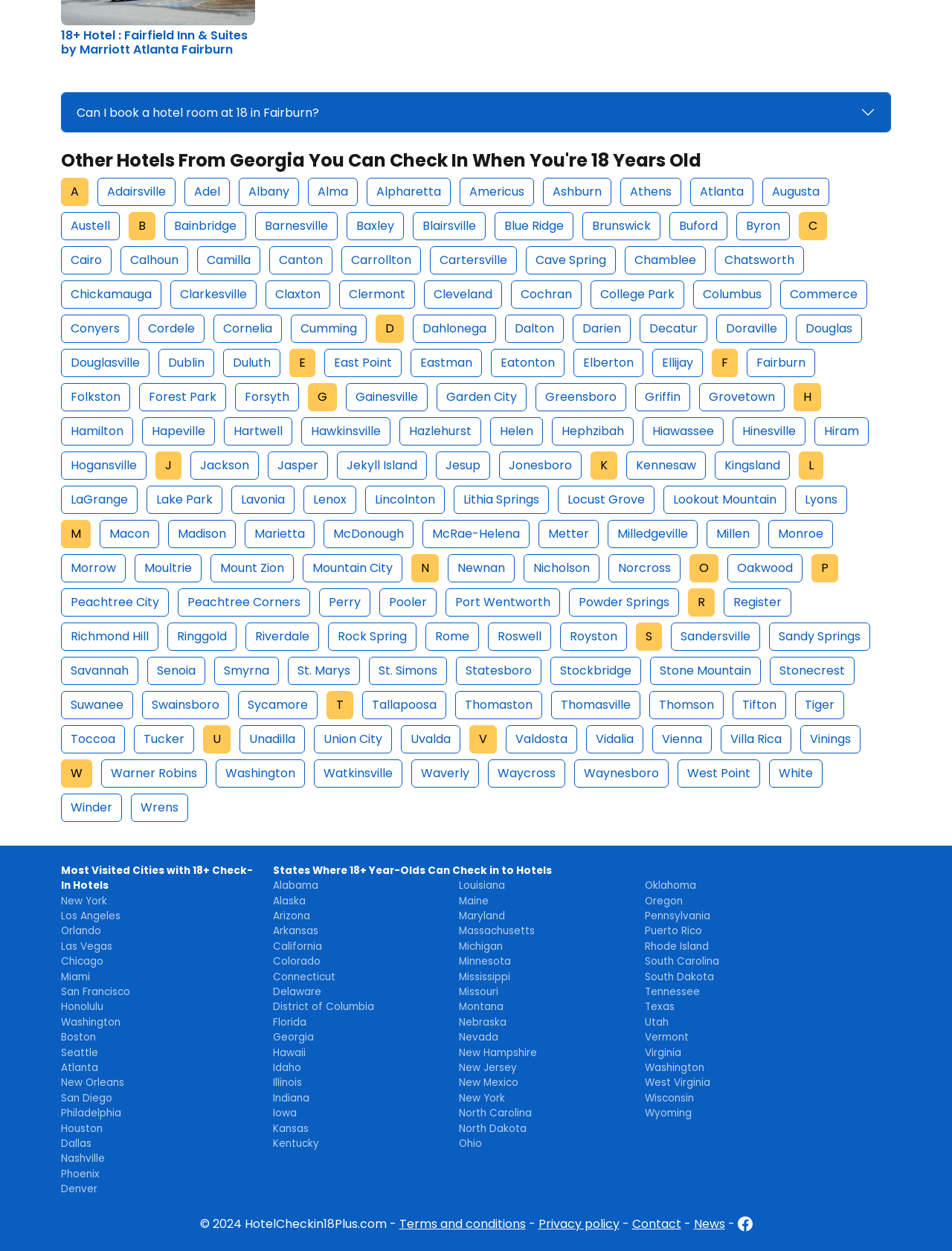What is the hotel name mentioned in the heading?
Using the image, answer in one word or phrase.

Fairfield Inn & Suites by Marriott Atlanta Fairburn